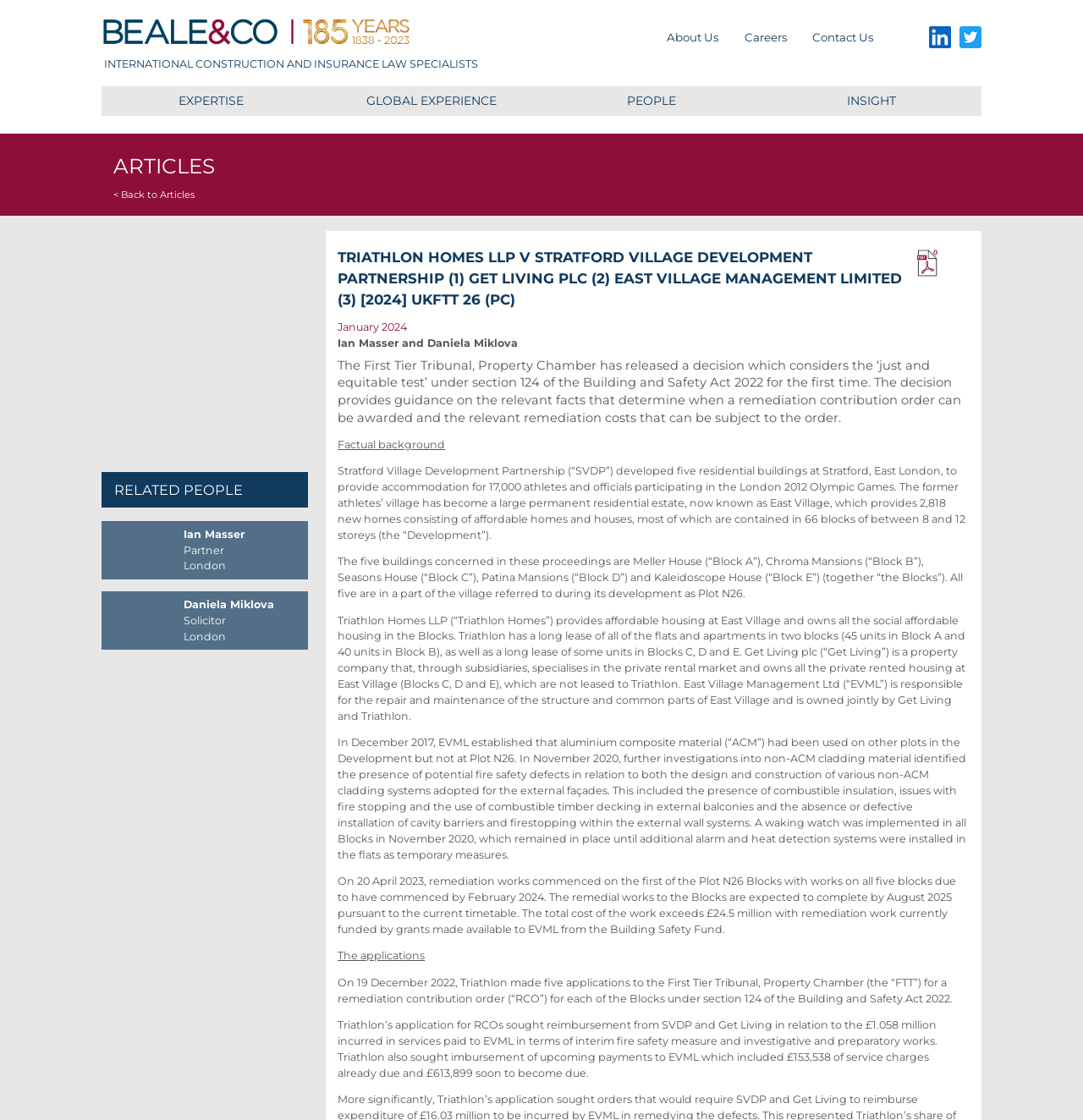Generate an in-depth caption that captures all aspects of the webpage.

This webpage appears to be a law firm's article or blog post about a recent court decision. At the top, there is a header section with the law firm's name, "Beale & Co", and links to their social media profiles, LinkedIn and Twitter. Below this, there are several navigation links, including "About Us", "Careers", "Contact Us", "EXPERTISE", "GLOBAL EXPERIENCE", "PEOPLE", and "INSIGHT".

The main content of the page is an article titled "TRIATHLON HOMES LLP V STRATFORD VILLAGE DEVELOPMENT PARTNERSHIP (1) GET LIVING PLC (2) EAST VILLAGE MANAGEMENT LIMITED (3) [2024] UKFTT 26 (PC)". The article is dated January 2024 and is written by Ian Masser and Daniela Miklova. The article discusses a recent decision by the First Tier Tribunal, Property Chamber, which considers the 'just and equitable test' under section 124 of the Building and Safety Act 2022.

The article is divided into several sections, including "Factual background", which describes the development of a residential estate in East London, and the issues with fire safety defects in the buildings. The article then discusses the applications made to the First Tier Tribunal for a remediation contribution order and the decision of the tribunal.

To the right of the article, there is a link to download the article as a PDF. Below the article, there is a section titled "RELATED PEOPLE", which lists the authors of the article, Ian Masser and Daniela Miklova, with links to their profiles.